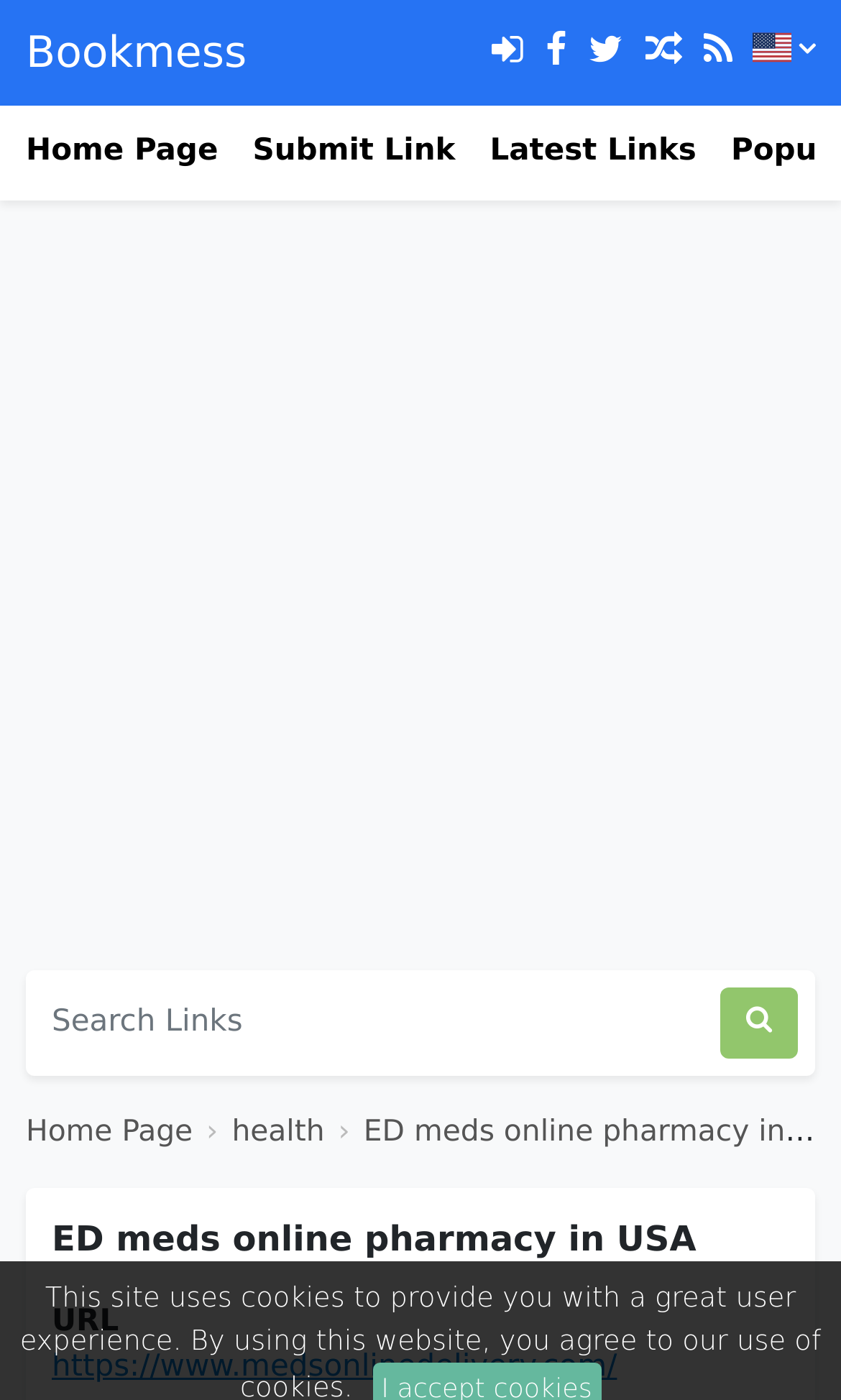Provide an in-depth description of the elements and layout of the webpage.

The webpage is a online pharmacy platform called "Meds Online Delivery" that offers hassle-free and reliable medication delivery to customers' doorsteps. 

At the top left of the page, there is a heading "Bookmess" with a link below it. To the right of the heading, there are several social media links represented by icons. 

Below the heading, there are three main links: "Home Page", "Submit Link", and "Latest Links", which are aligned horizontally. 

Underneath these links, there is a large advertisement iframe that spans the entire width of the page. 

On the right side of the page, there is a search box labeled "Search Links" with a magnifying glass button next to it. 

Below the search box, there are more links, including "Home Page" again, a "›" symbol, and a link to a "health" page. 

At the very bottom of the page, there is a static text "URL" followed by a link to the website's URL, "https://www.medsonlinedelivery.com/".